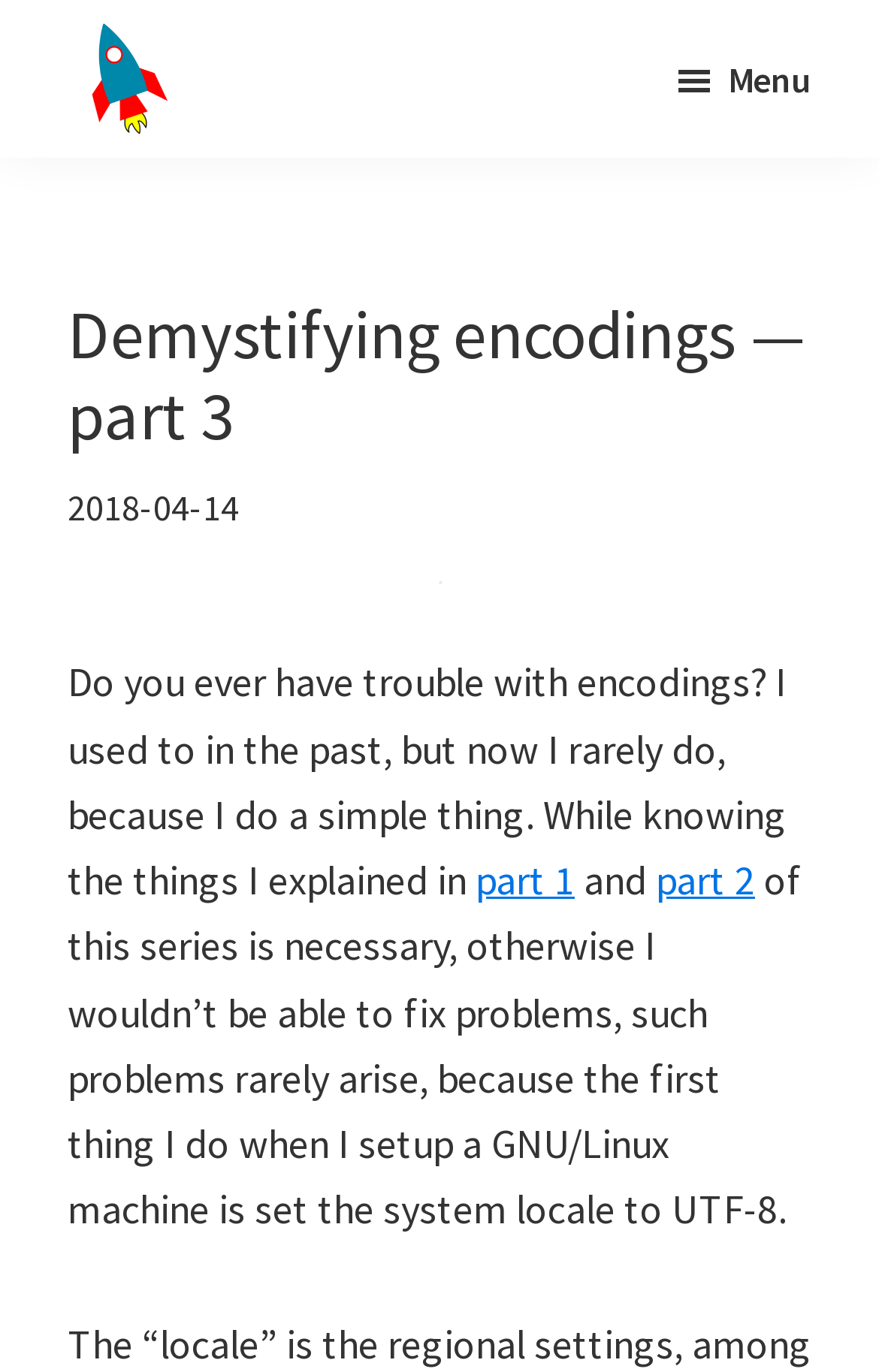Answer the following query with a single word or phrase:
What is the topic of the article?

encodings